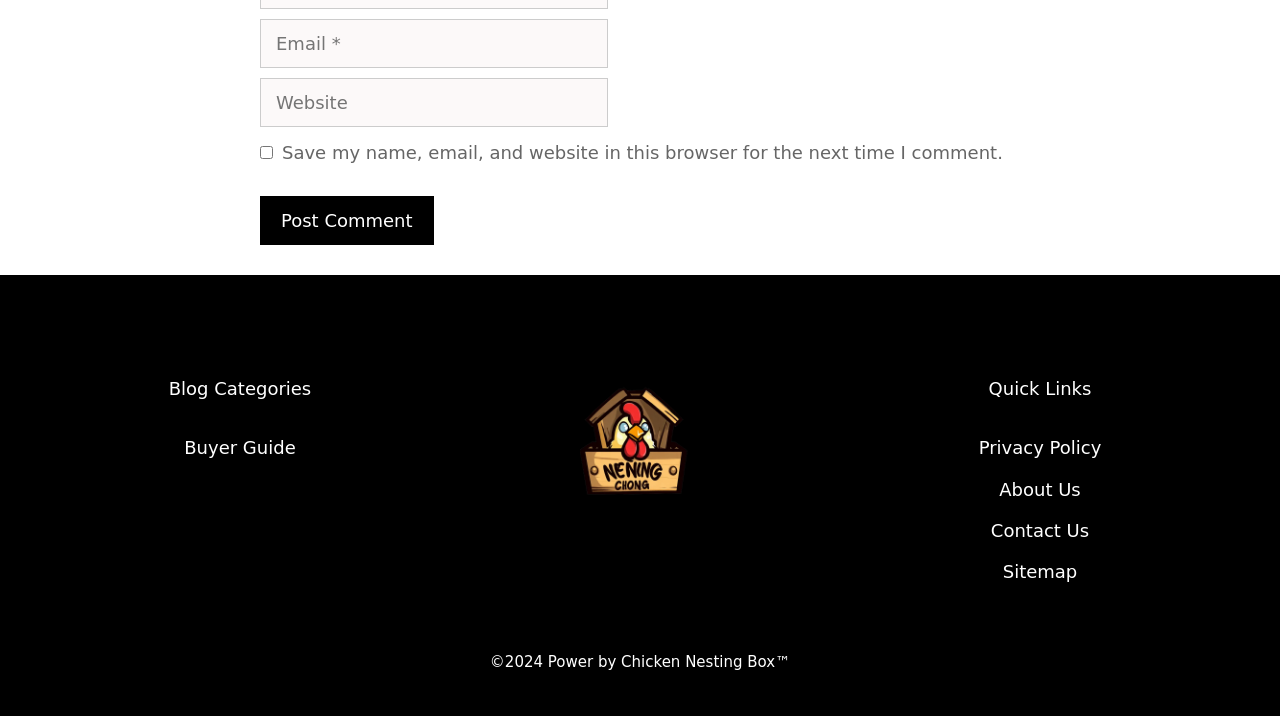Please identify the bounding box coordinates of the element's region that needs to be clicked to fulfill the following instruction: "Visit Buyer Guide". The bounding box coordinates should consist of four float numbers between 0 and 1, i.e., [left, top, right, bottom].

[0.144, 0.611, 0.231, 0.64]